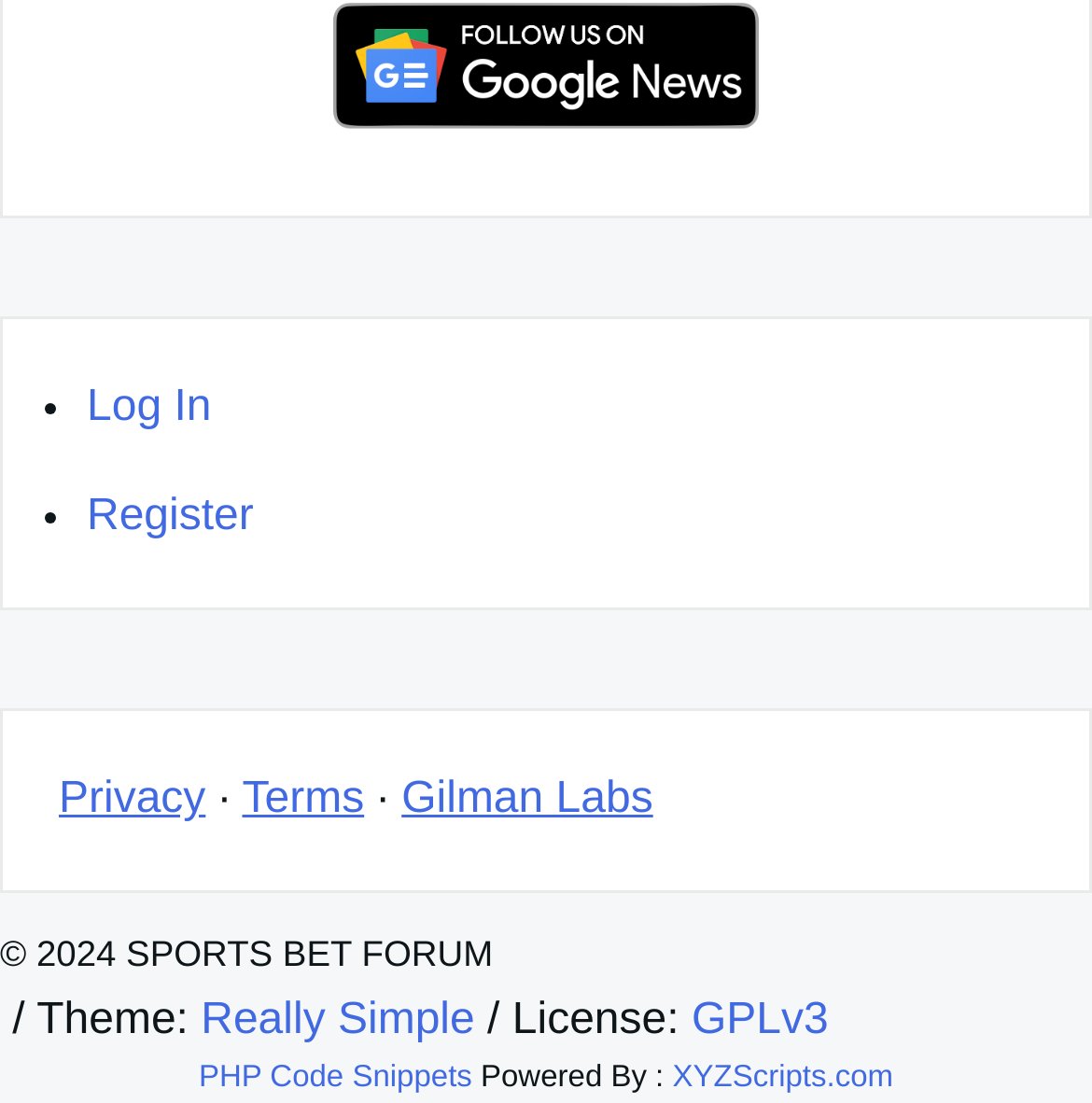Can you specify the bounding box coordinates for the region that should be clicked to fulfill this instruction: "Register for an account".

[0.079, 0.447, 0.232, 0.49]